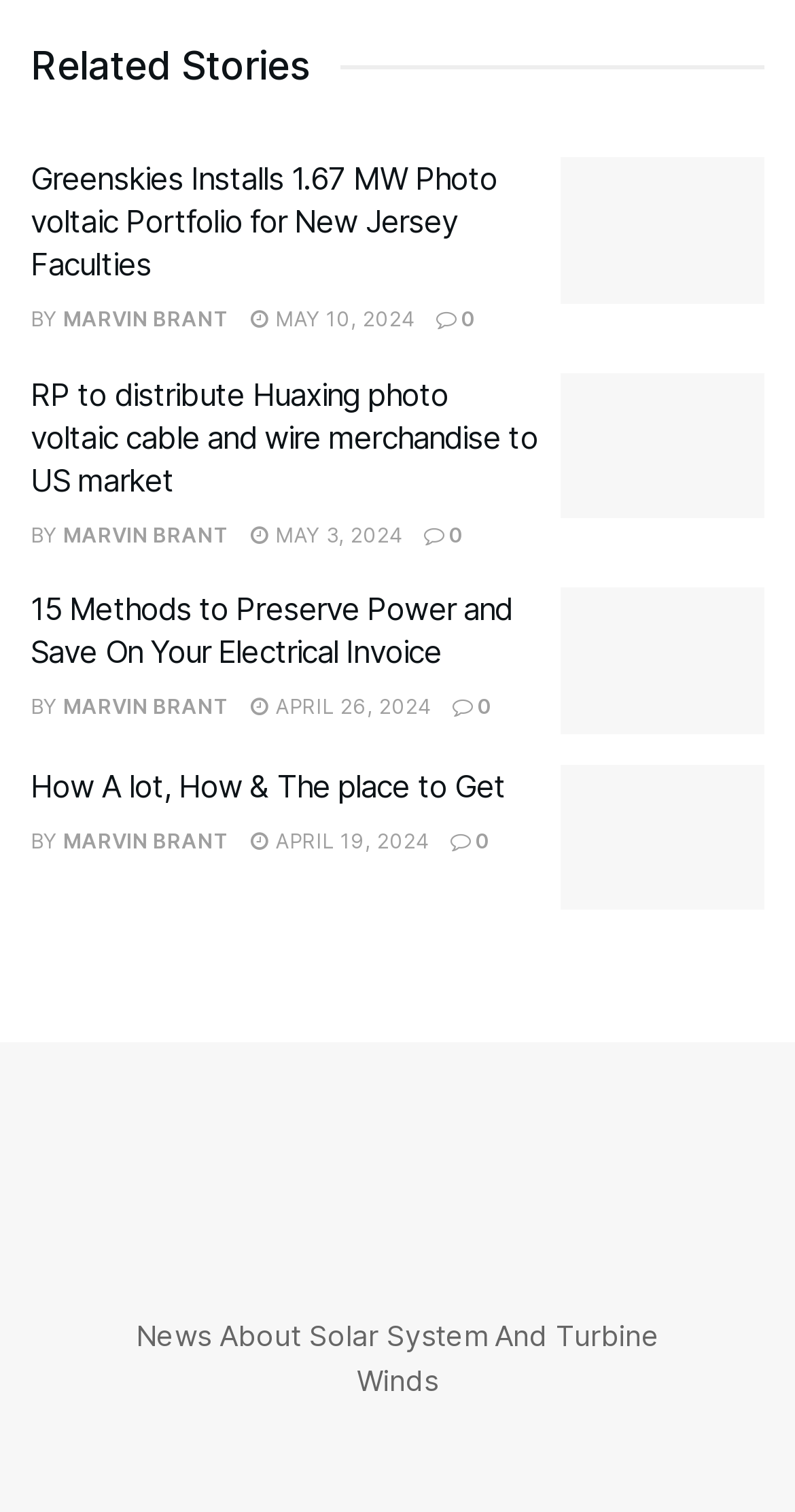Identify the bounding box coordinates of the section that should be clicked to achieve the task described: "Click on 'Greenskies Installs 1.67 MW Photo voltaic Portfolio for New Jersey Faculties'".

[0.705, 0.104, 0.962, 0.201]